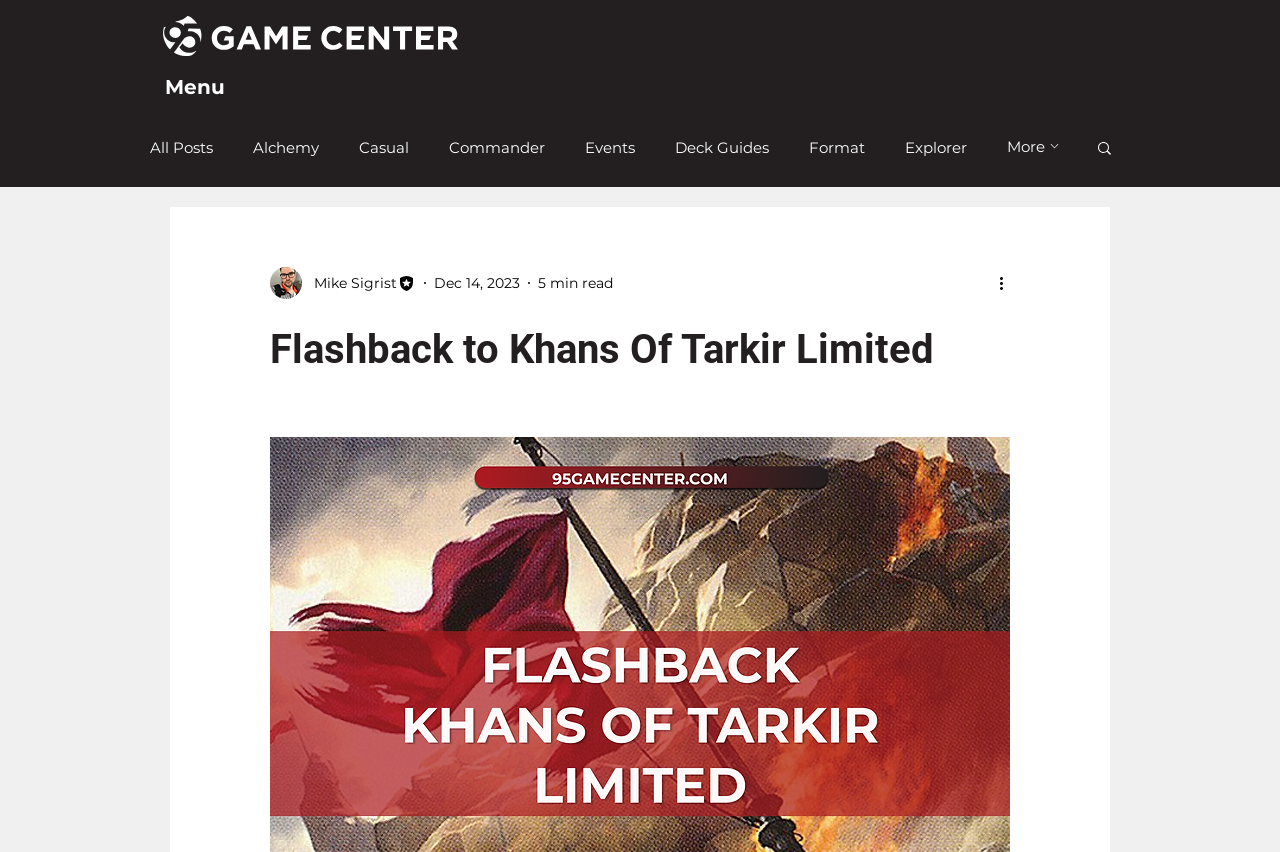Identify the bounding box coordinates of the HTML element based on this description: "Deck Guides".

[0.527, 0.161, 0.601, 0.184]